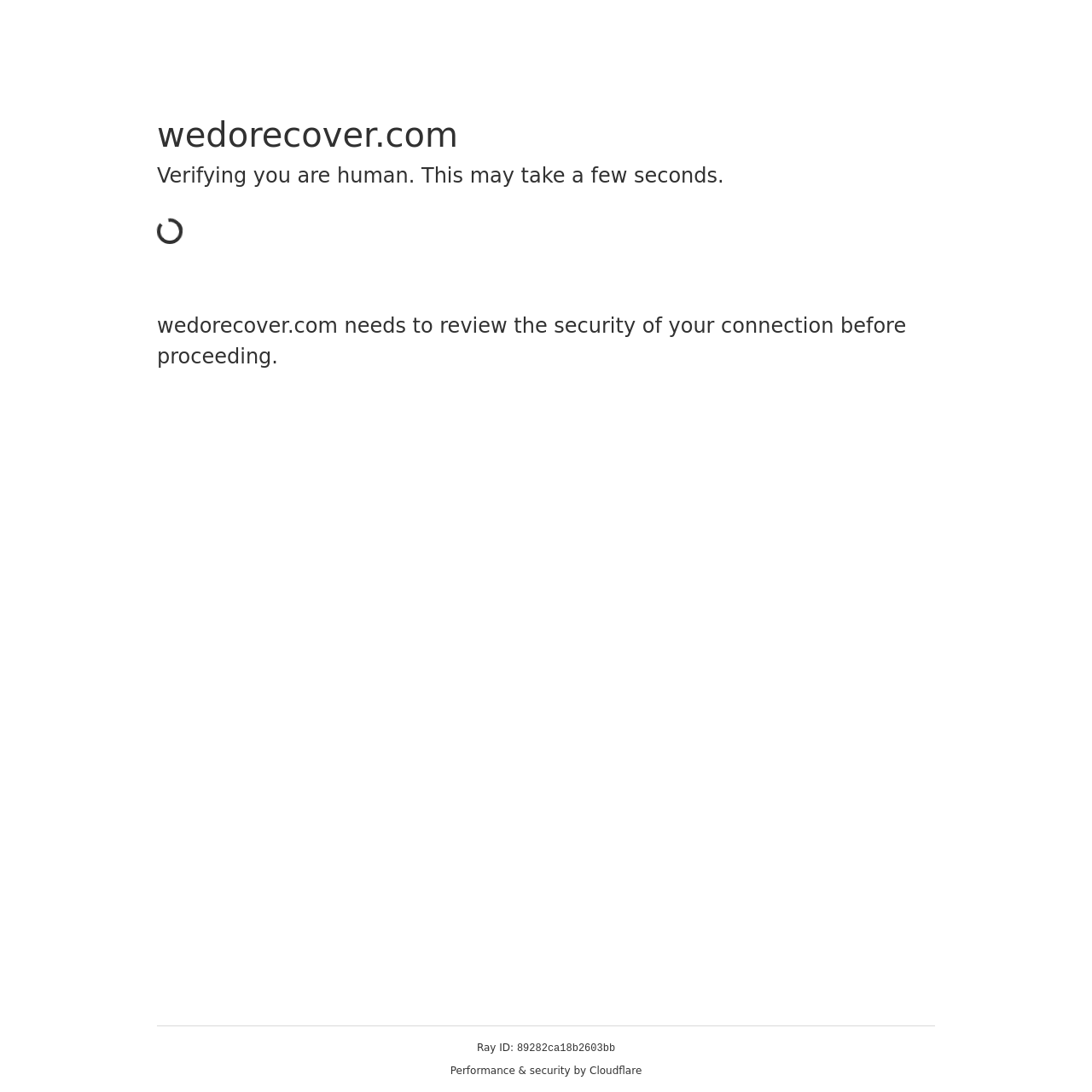What is the website verifying?
Please ensure your answer to the question is detailed and covers all necessary aspects.

The website is verifying that the user is human, as indicated by the heading 'Verifying you are human. This may take a few seconds.'